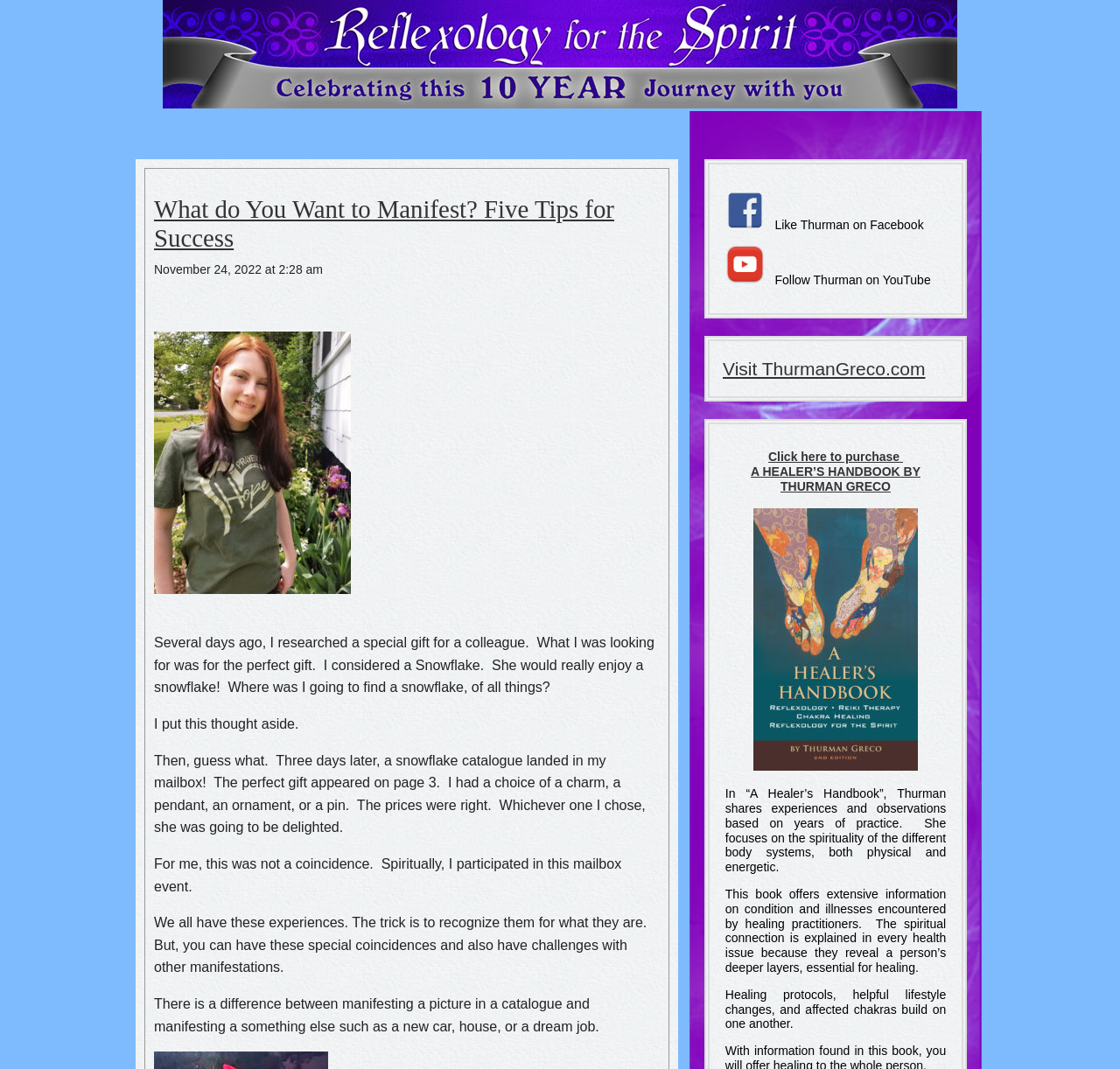Find the bounding box coordinates of the element to click in order to complete the given instruction: "Click the link to Reflexology For The Spirit."

[0.121, 0.125, 0.46, 0.162]